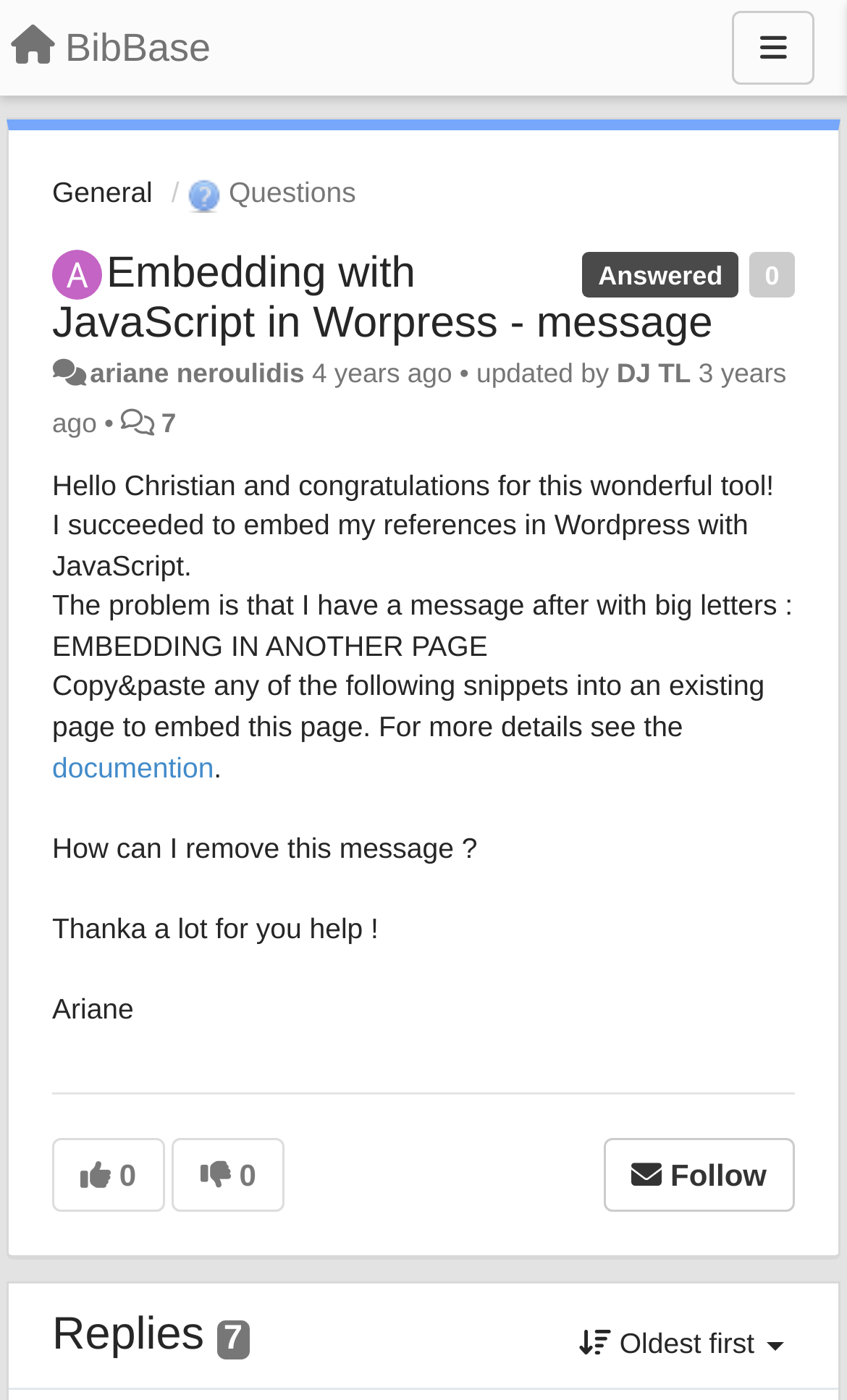Identify the bounding box coordinates of the area that should be clicked in order to complete the given instruction: "Learn about Composting". The bounding box coordinates should be four float numbers between 0 and 1, i.e., [left, top, right, bottom].

None